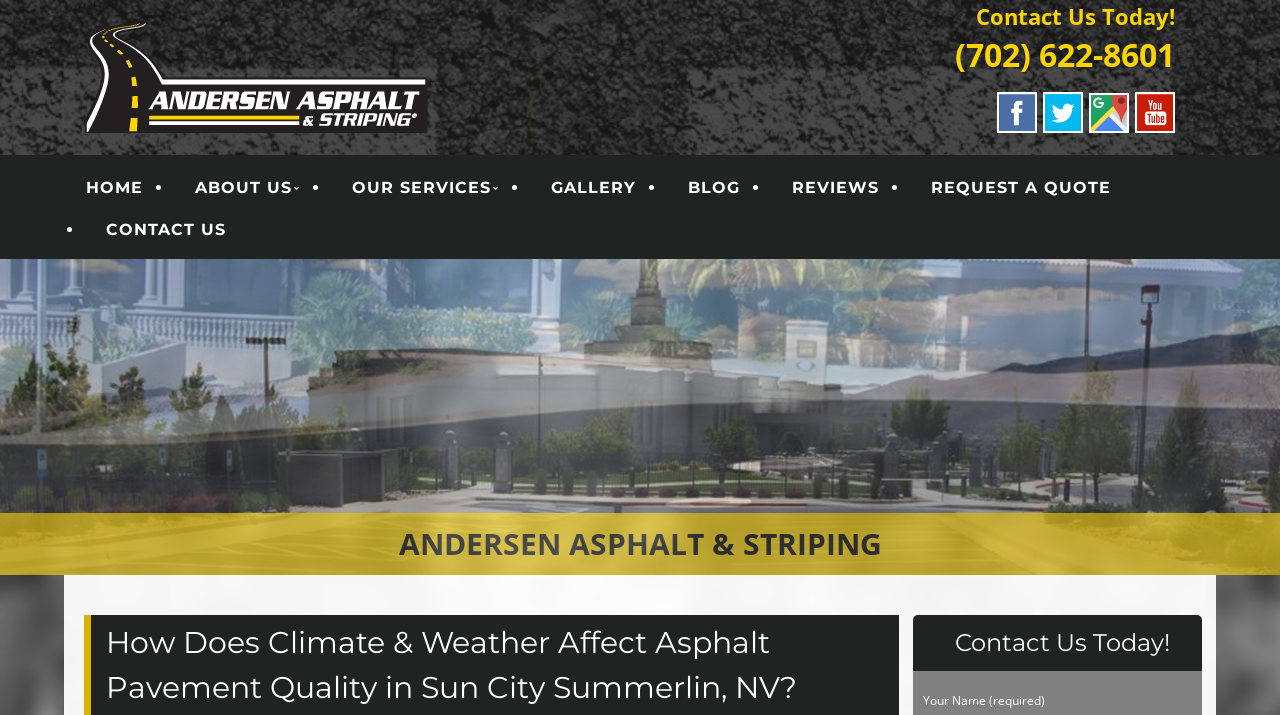Can you show the bounding box coordinates of the region to click on to complete the task described in the instruction: "Click on the 'CONTACT US' link"?

[0.075, 0.289, 0.184, 0.348]